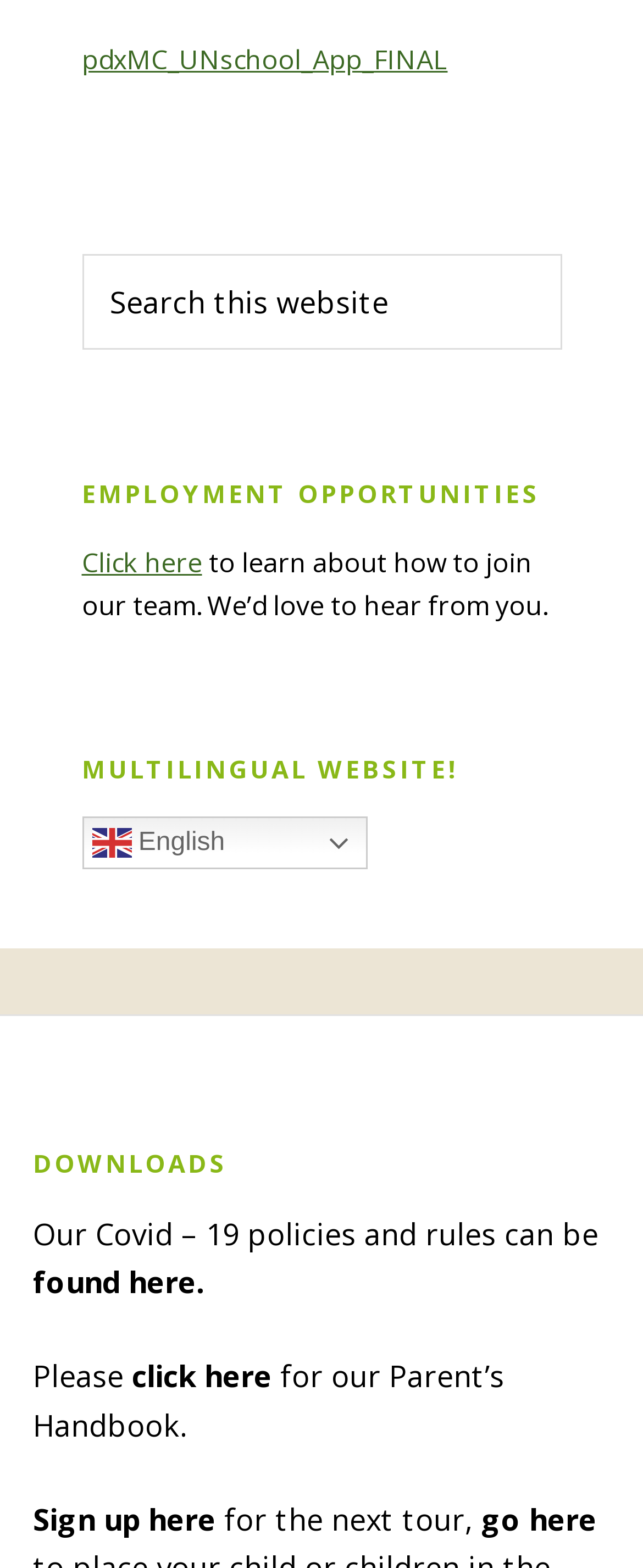Determine the bounding box coordinates of the clickable element necessary to fulfill the instruction: "Sign up for the next tour". Provide the coordinates as four float numbers within the 0 to 1 range, i.e., [left, top, right, bottom].

[0.051, 0.956, 0.336, 0.981]